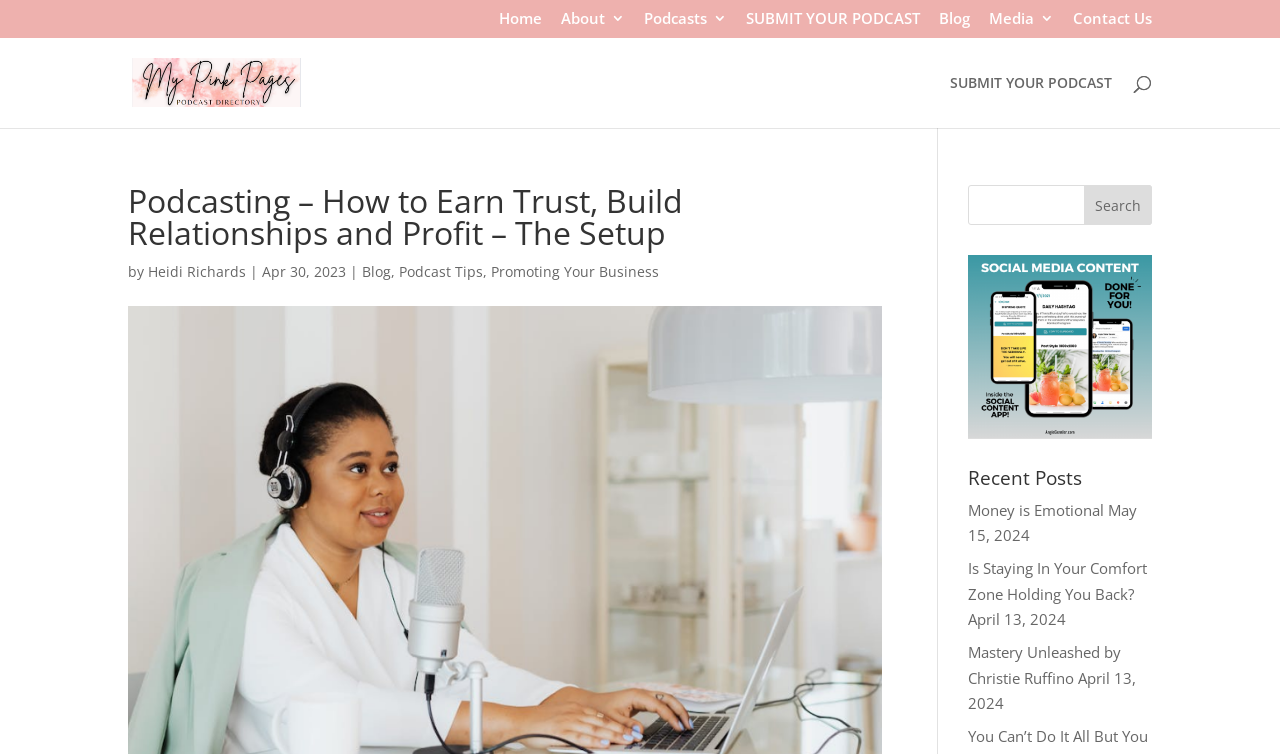What is the first menu item?
Please look at the screenshot and answer in one word or a short phrase.

Home